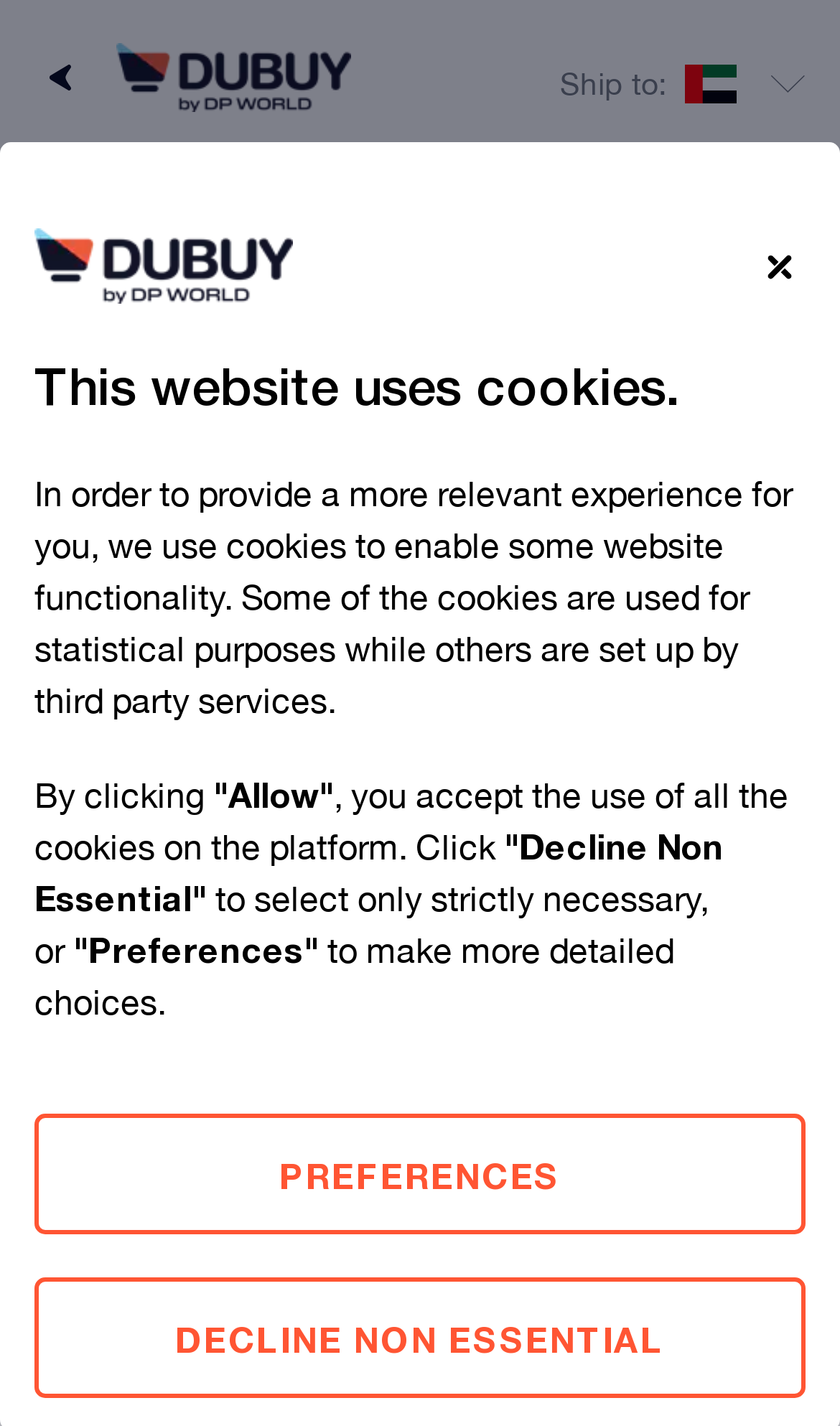Predict the bounding box coordinates of the area that should be clicked to accomplish the following instruction: "Search for products". The bounding box coordinates should consist of four float numbers between 0 and 1, i.e., [left, top, right, bottom].

[0.876, 0.144, 0.938, 0.213]